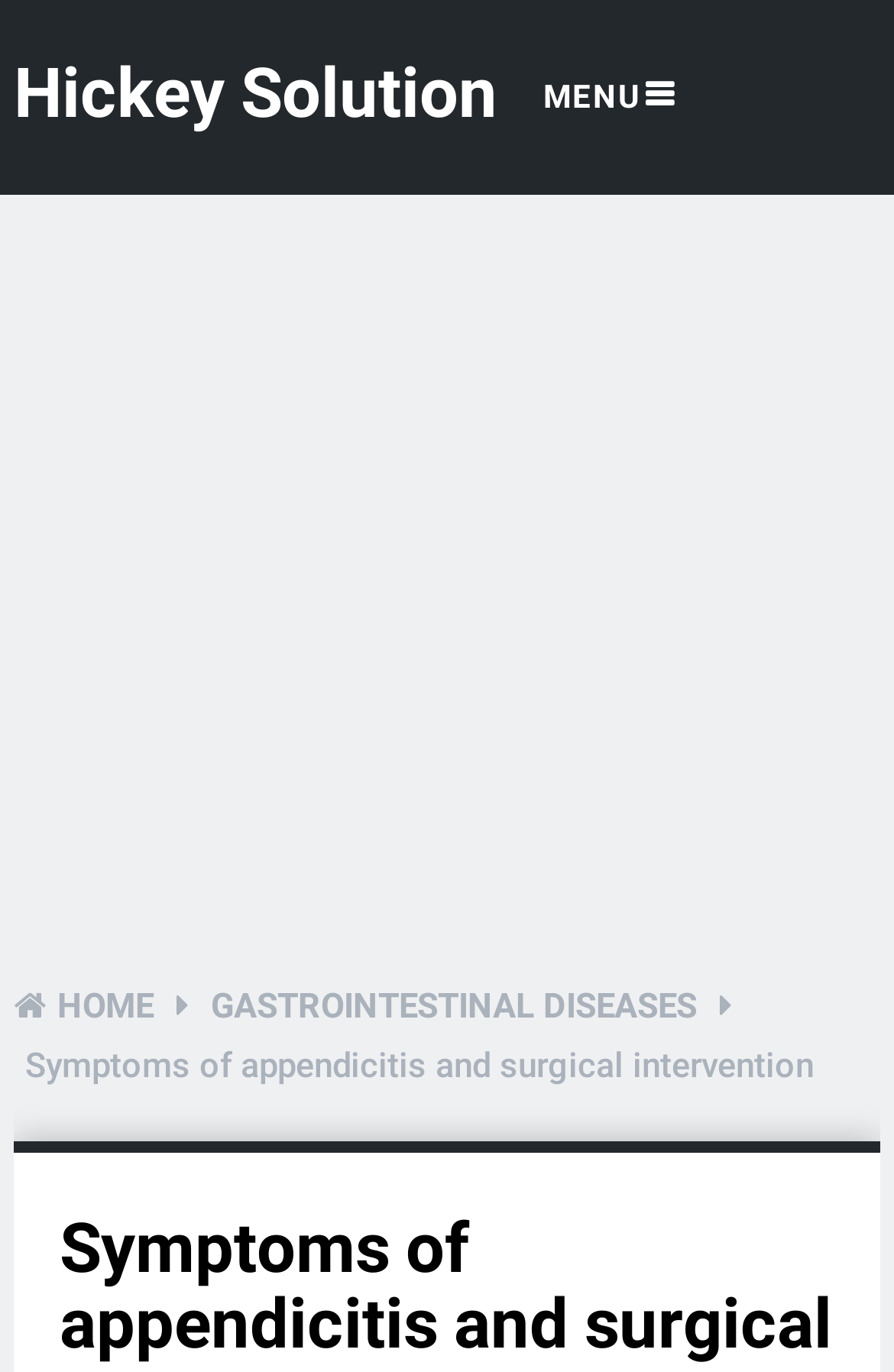What is the purpose of this webpage?
Using the image, elaborate on the answer with as much detail as possible.

Based on the webpage's content, it appears to be an informational webpage about appendicitis, providing details on its symptoms and surgical intervention. The presence of links to related topics, such as gastrointestinal diseases, suggests that the webpage is part of a larger resource on health-related topics.